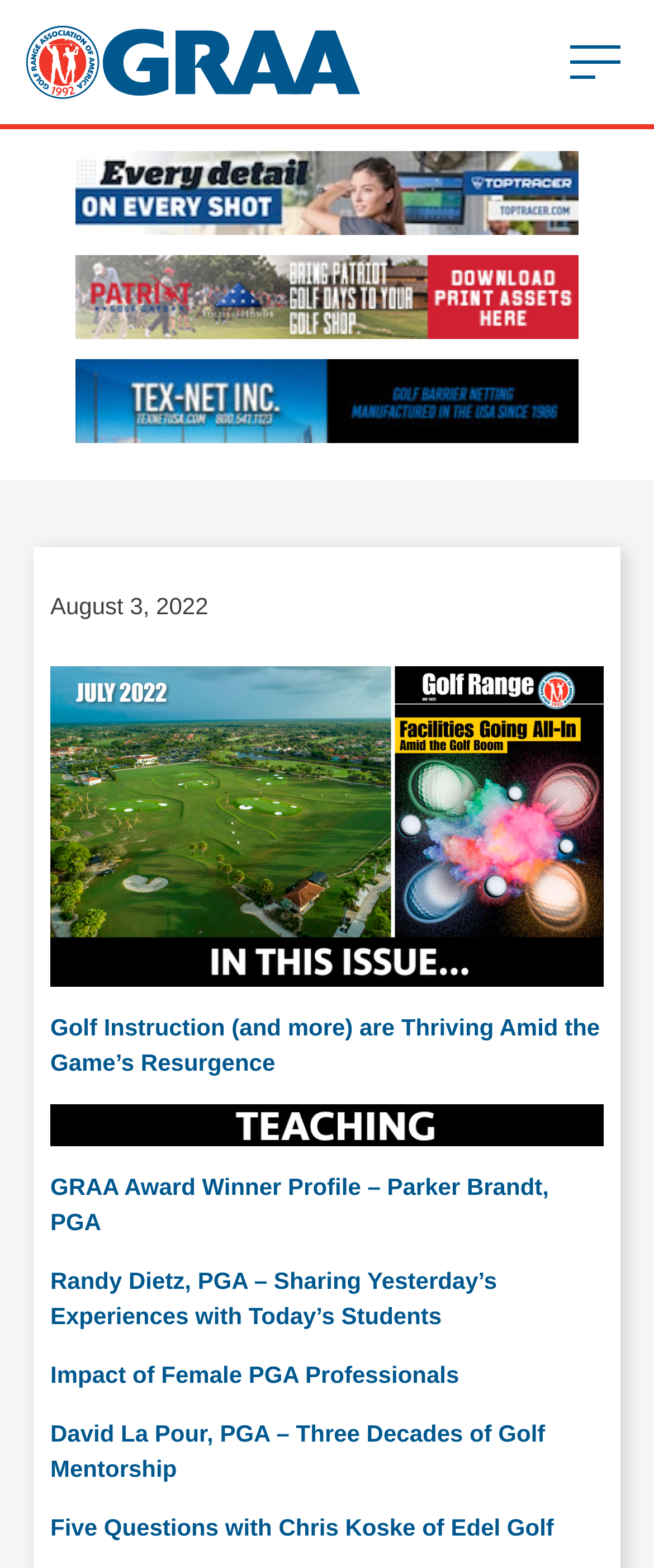Given the description "Impact of Female PGA Professionals", determine the bounding box of the corresponding UI element.

[0.077, 0.867, 0.702, 0.885]